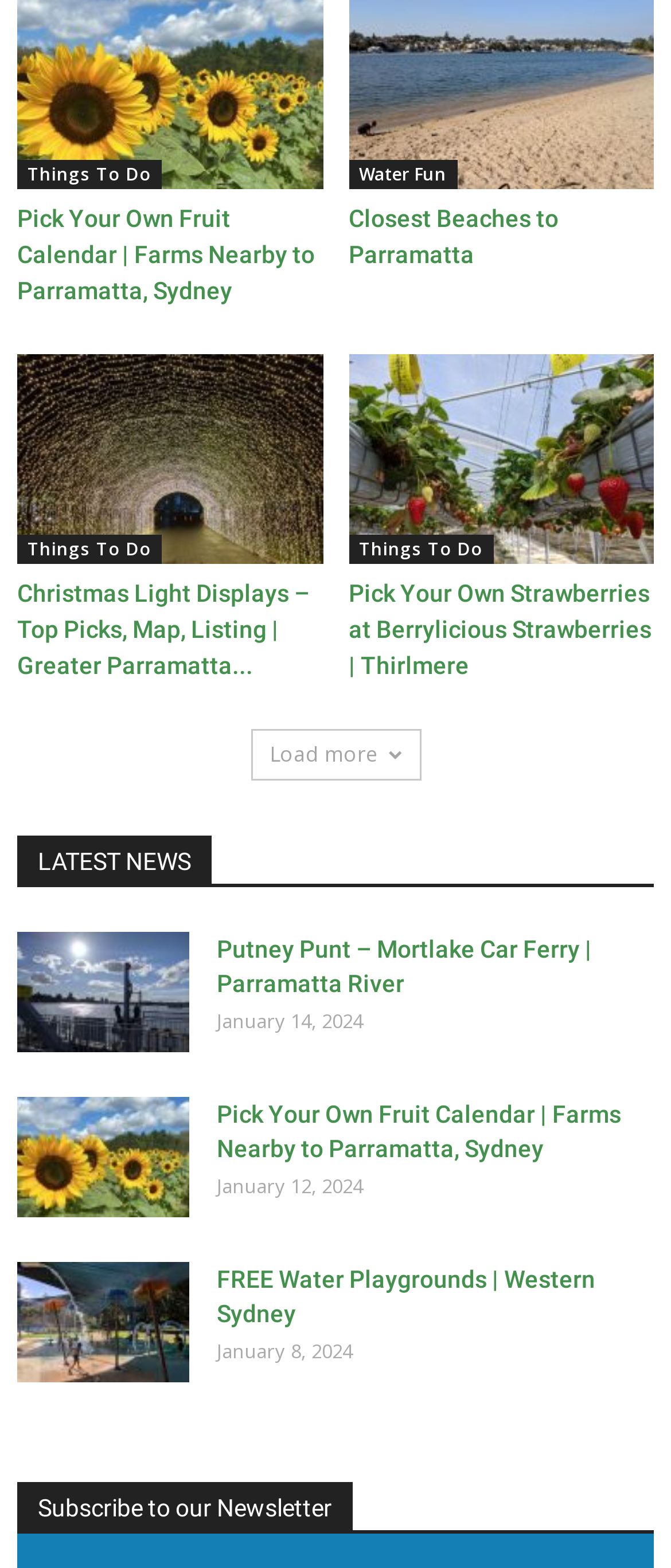Indicate the bounding box coordinates of the clickable region to achieve the following instruction: "Search for something."

None